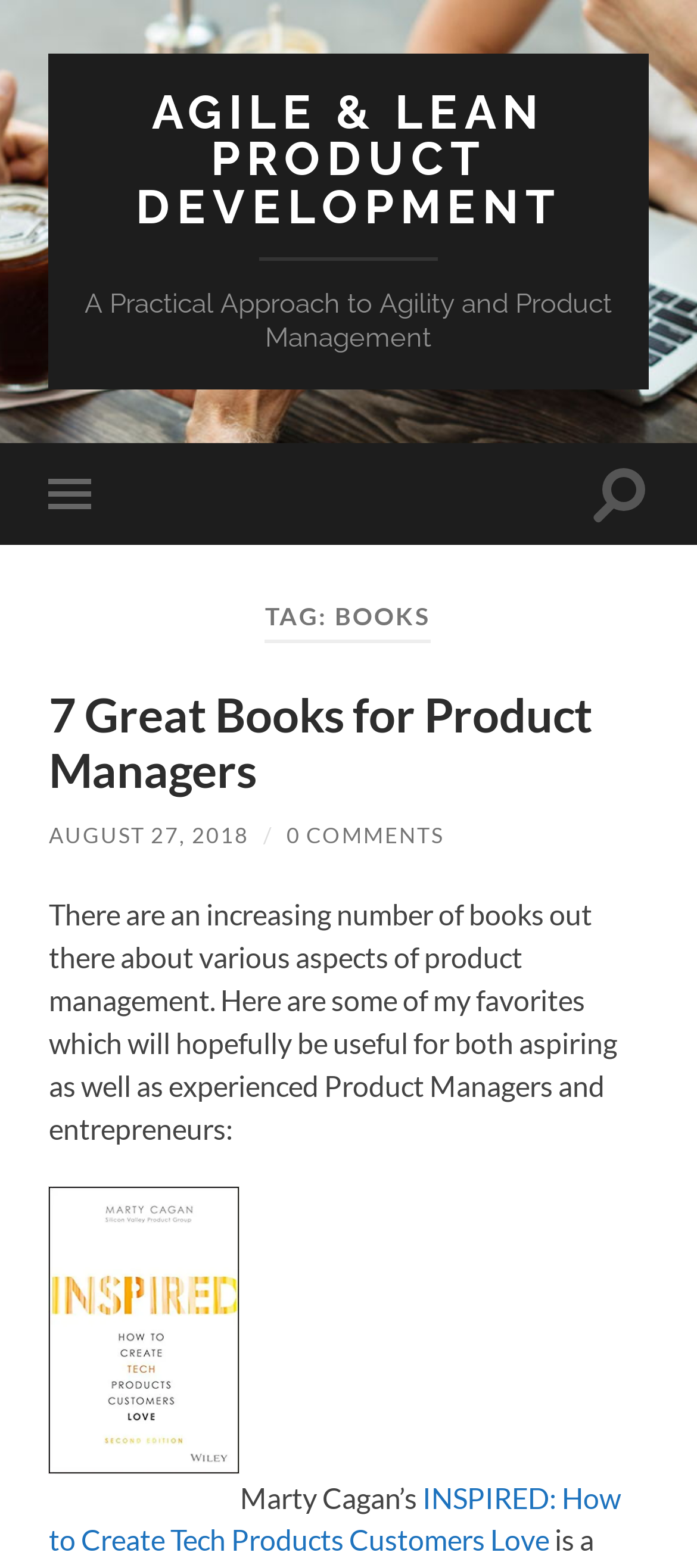Highlight the bounding box coordinates of the element that should be clicked to carry out the following instruction: "Click on the 'AGILE & LEAN PRODUCT DEVELOPMENT' link". The coordinates must be given as four float numbers ranging from 0 to 1, i.e., [left, top, right, bottom].

[0.195, 0.054, 0.805, 0.149]